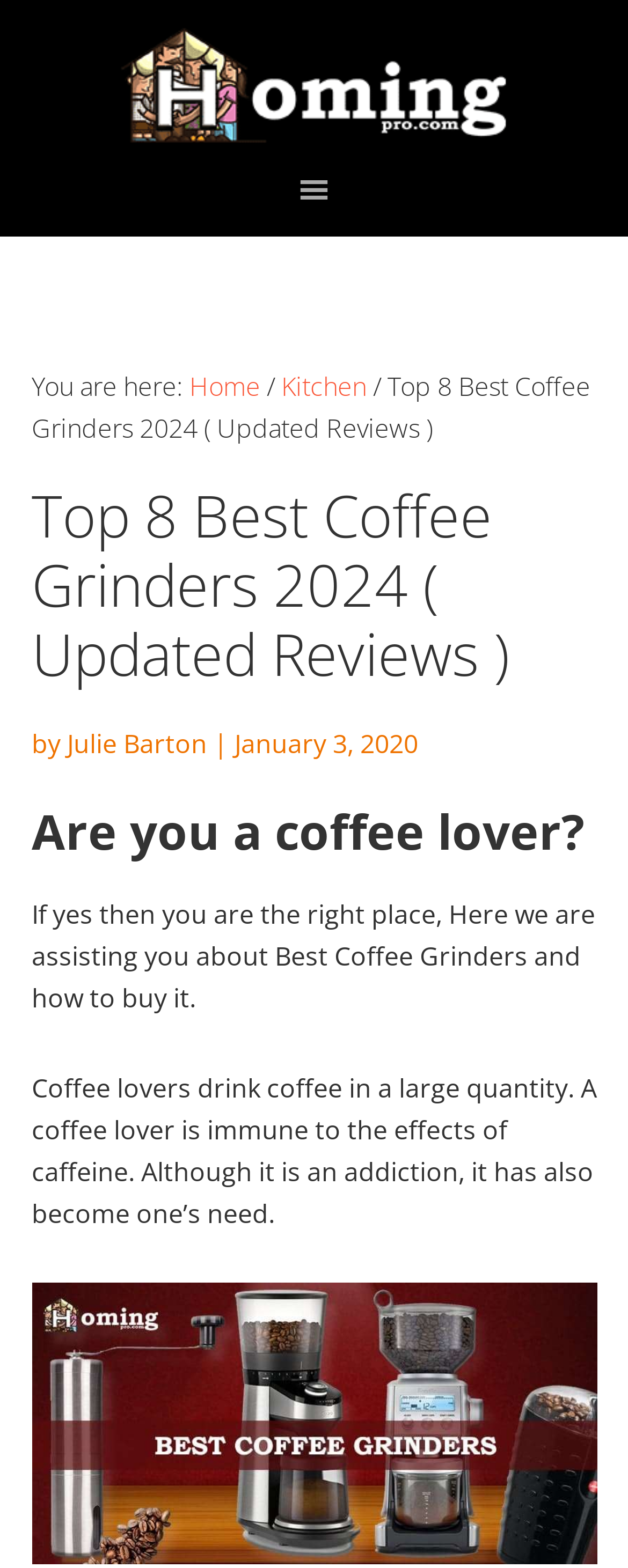How many sections are there in the article?
Look at the image and respond with a one-word or short phrase answer.

3